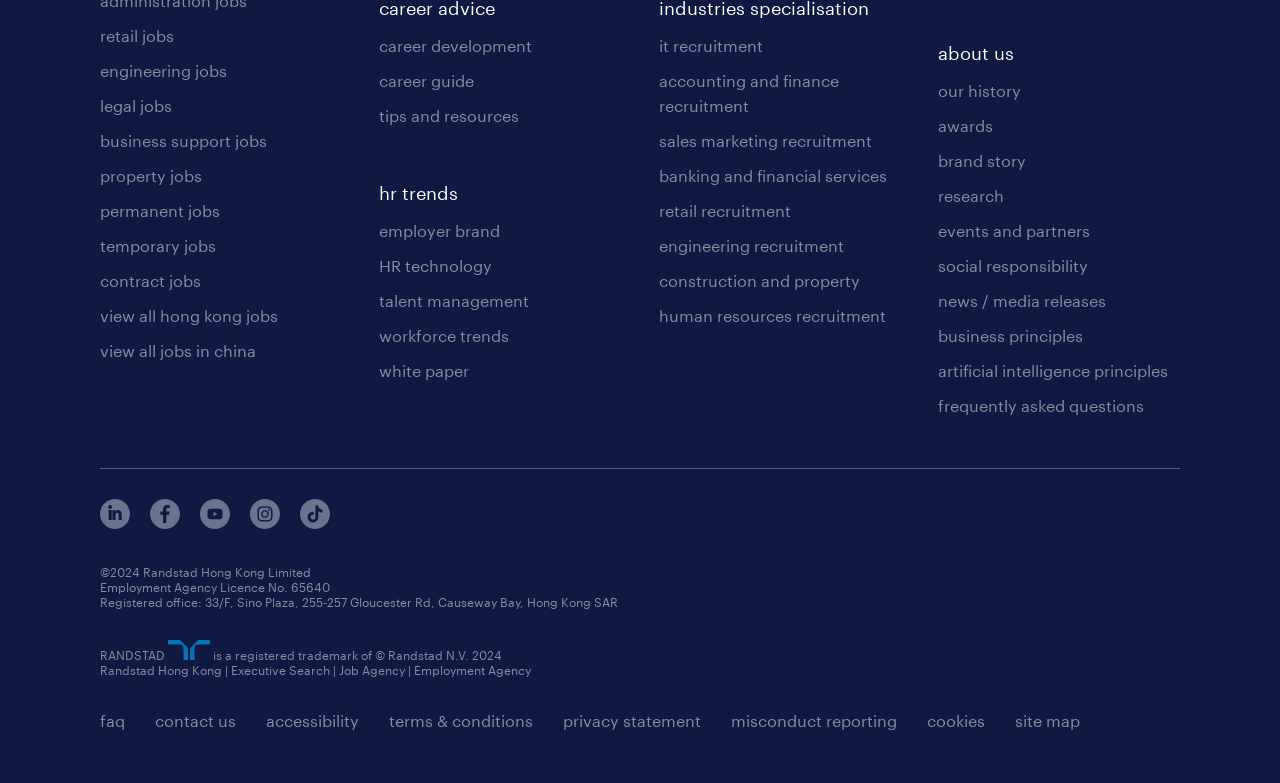How can users contact the company?
Using the visual information, reply with a single word or short phrase.

Through contact us link